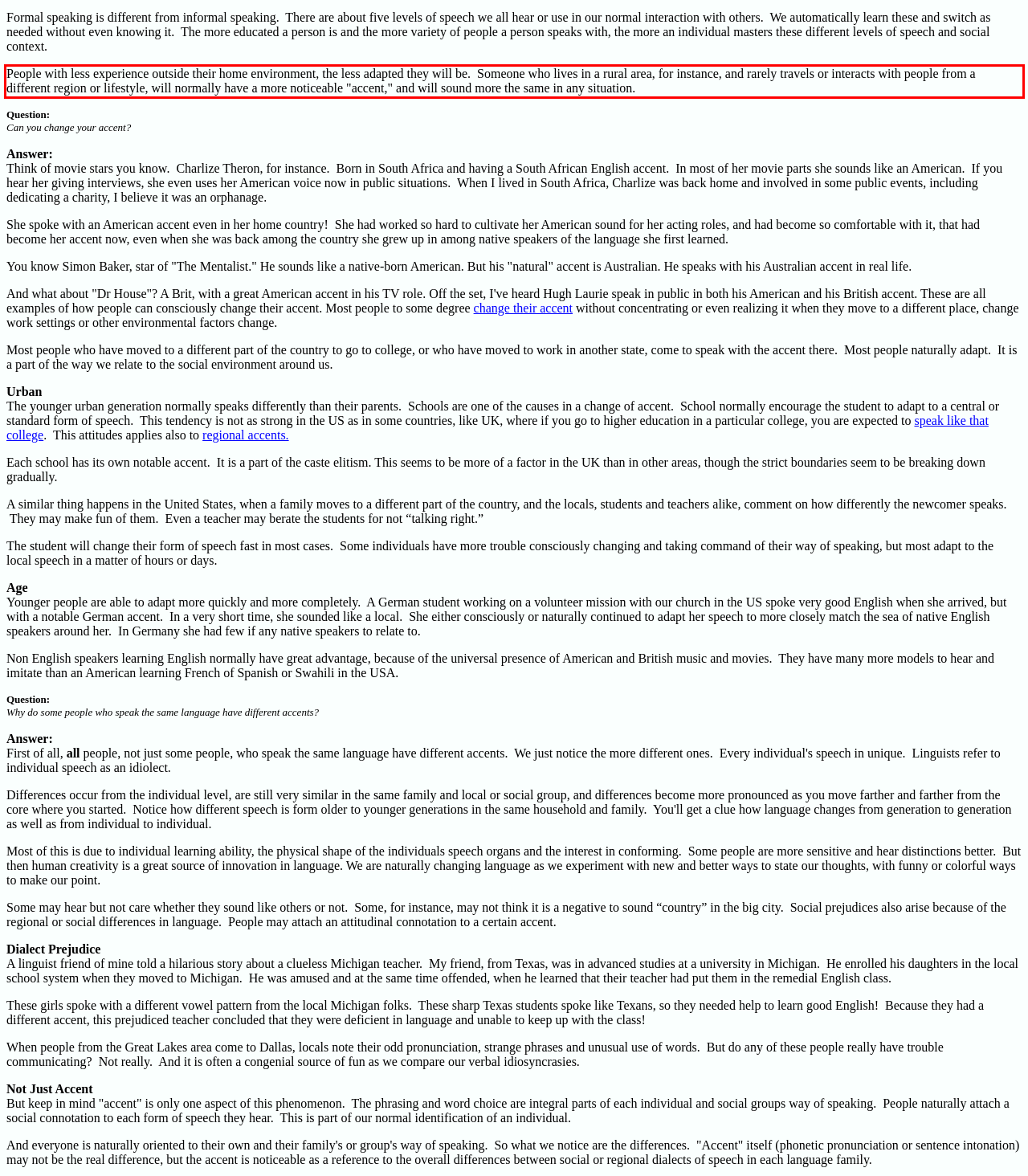There is a screenshot of a webpage with a red bounding box around a UI element. Please use OCR to extract the text within the red bounding box.

People with less experience outside their home environment, the less adapted they will be. Someone who lives in a rural area, for instance, and rarely travels or interacts with people from a different region or lifestyle, will normally have a more noticeable "accent," and will sound more the same in any situation.